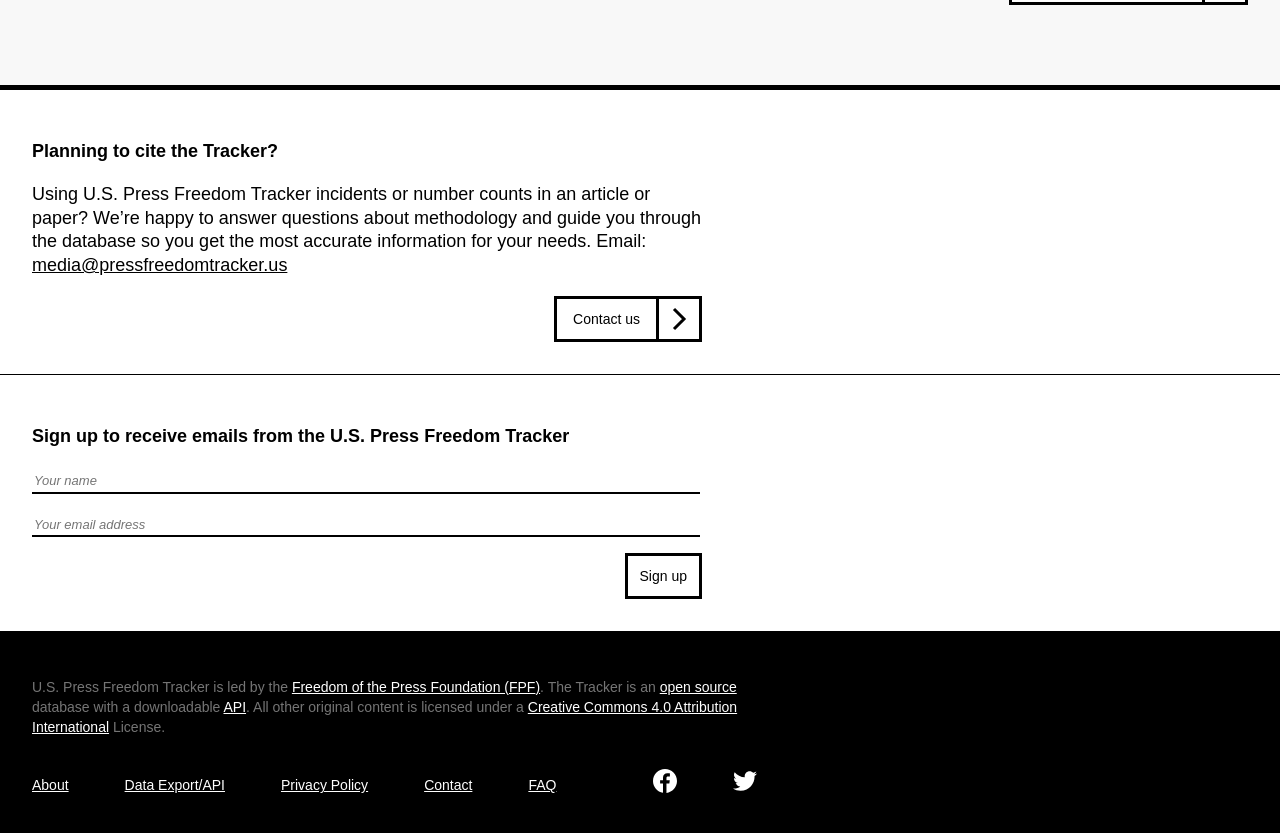Kindly determine the bounding box coordinates of the area that needs to be clicked to fulfill this instruction: "Email the U.S. Press Freedom Tracker".

[0.025, 0.307, 0.225, 0.331]